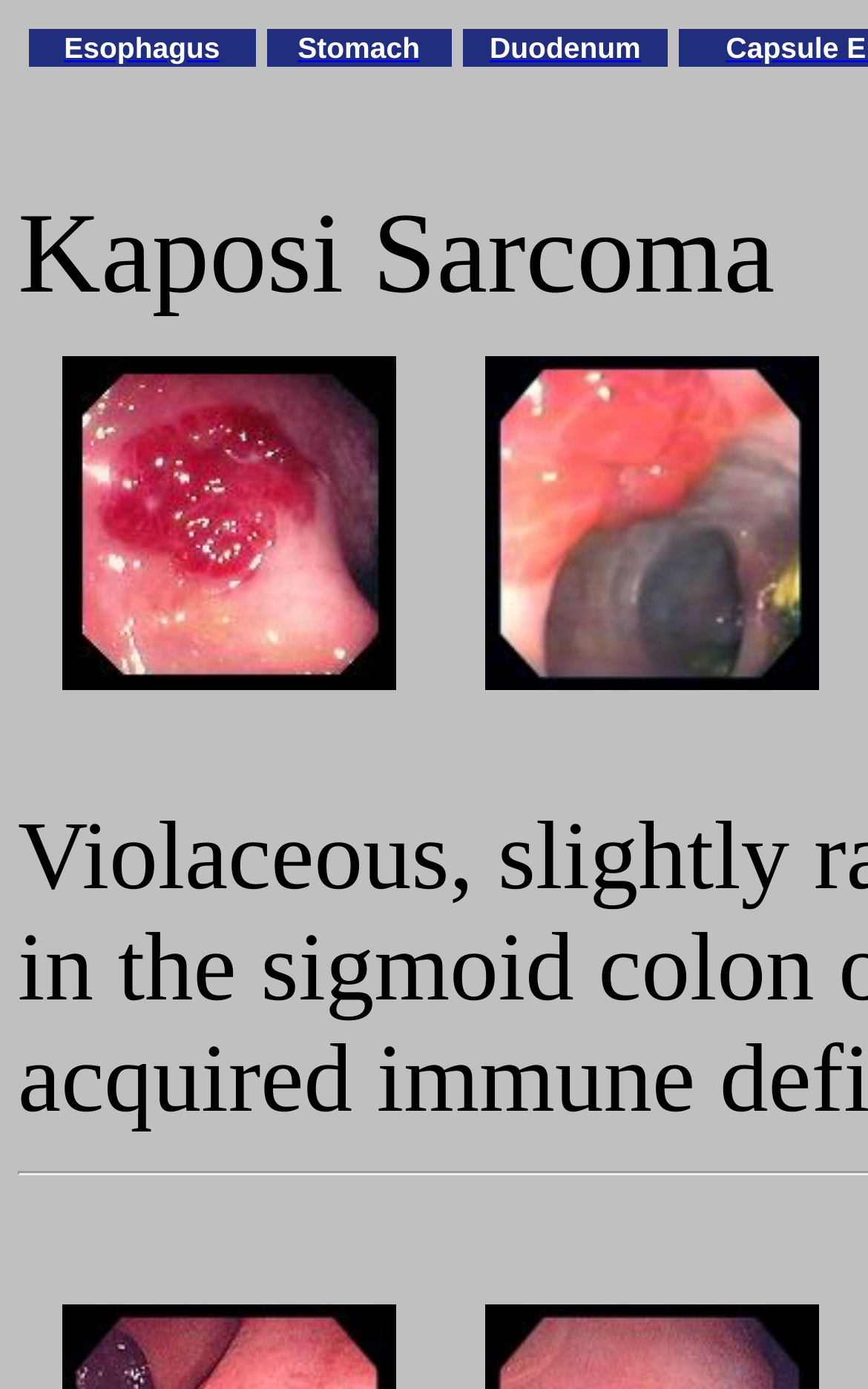Please reply with a single word or brief phrase to the question: 
How many images are on the webpage?

2